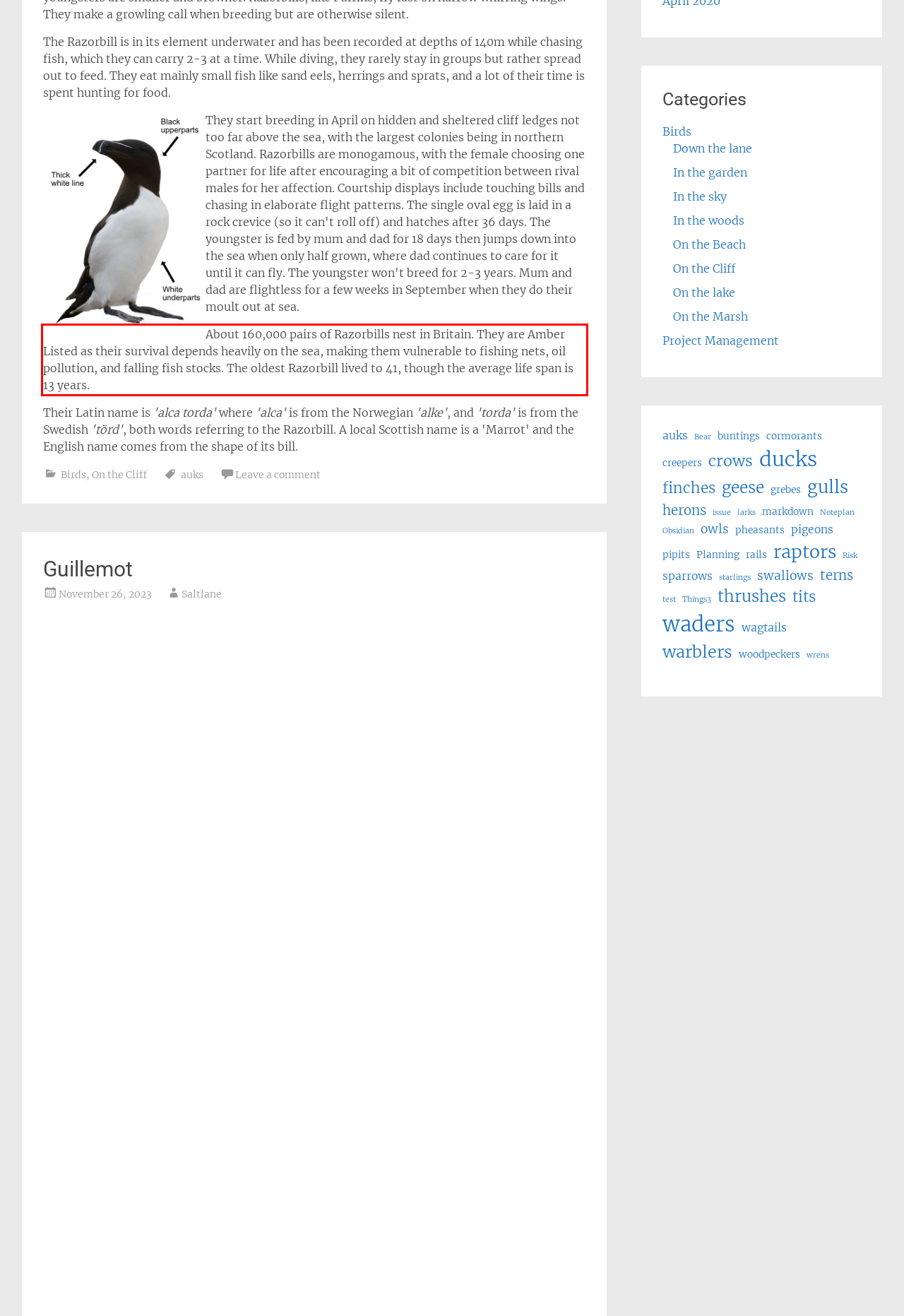Within the provided webpage screenshot, find the red rectangle bounding box and perform OCR to obtain the text content.

About 160,000 pairs of Razorbills nest in Britain. They are Amber Listed as their survival depends heavily on the sea, making them vulnerable to fishing nets, oil pollution, and falling fish stocks. The oldest Razorbill lived to 41, though the average life span is 13 years.